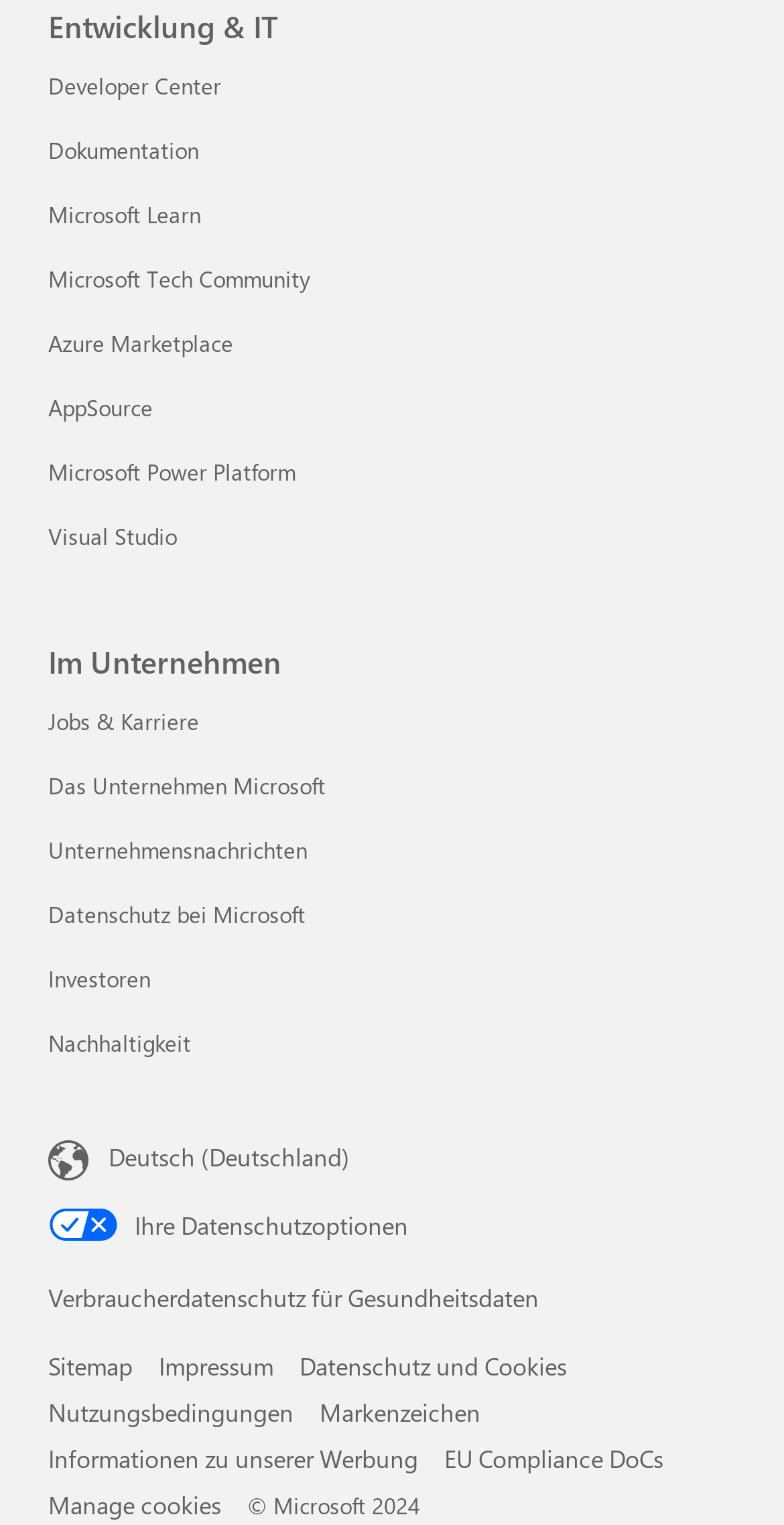Provide a brief response to the question using a single word or phrase: 
What is the purpose of the link 'Datenschutz und Cookies'?

To access privacy and cookie settings